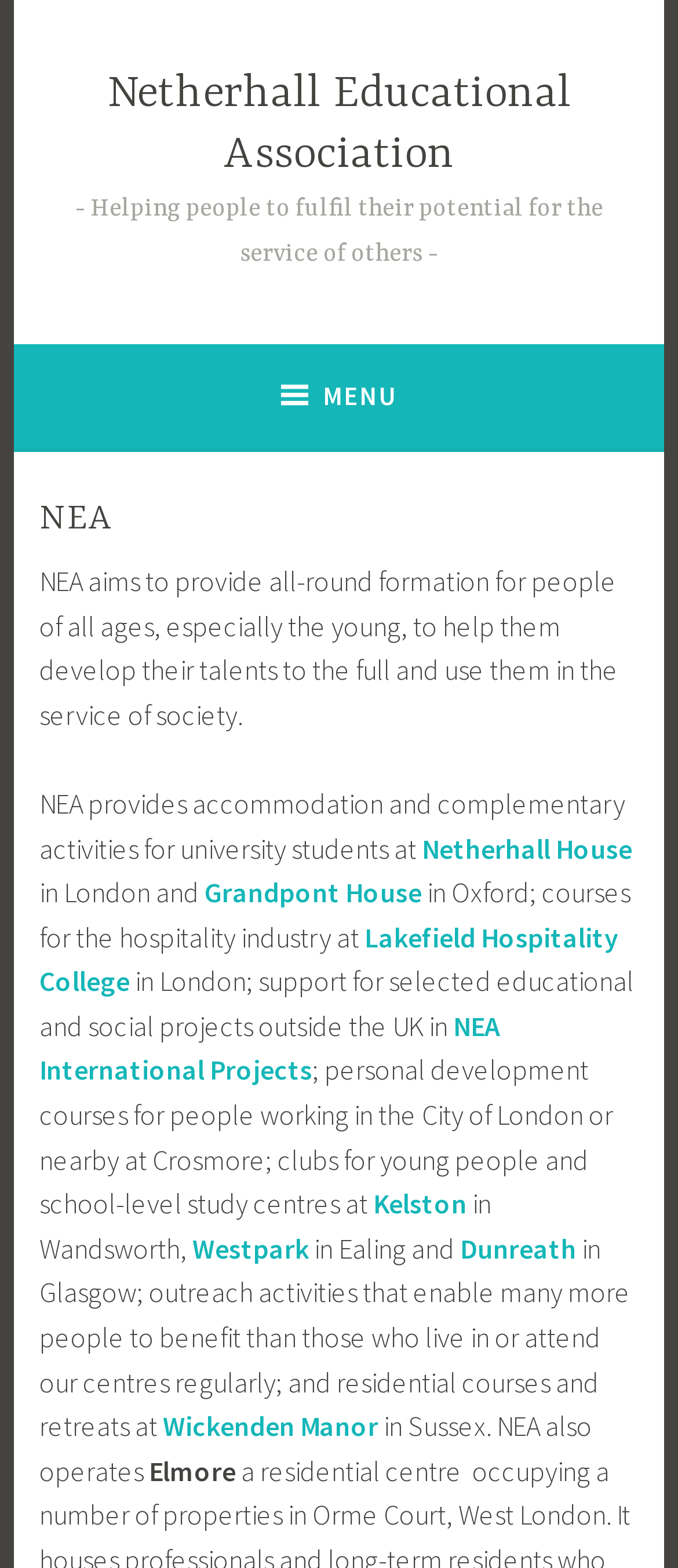Respond with a single word or phrase to the following question: What type of courses are offered at Lakefield Hospitality College?

Courses for the hospitality industry